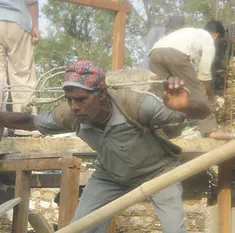Describe all elements and aspects of the image.

The image captures a dedicated laborer carrying a heavy load on his back while navigating a construction site. He is dressed in practical work attire, showcasing his commitment to the task at hand. The vibrant patterned headscarf adds a splash of color and reflects the traditional attire of the region. In the background, other workers are seen busily engaged in construction activities, highlighting a collaborative effort. This scene symbolizes the hard work and resilience of the local labor force, who played an essential role in building the Shivanandi River Lodge, as expressed in the accompanying text about the contributions made by various individuals. The laborers' efforts are marked by physical strength and determination, showcasing their indispensable contribution to transforming raw materials into a cherished retreat.